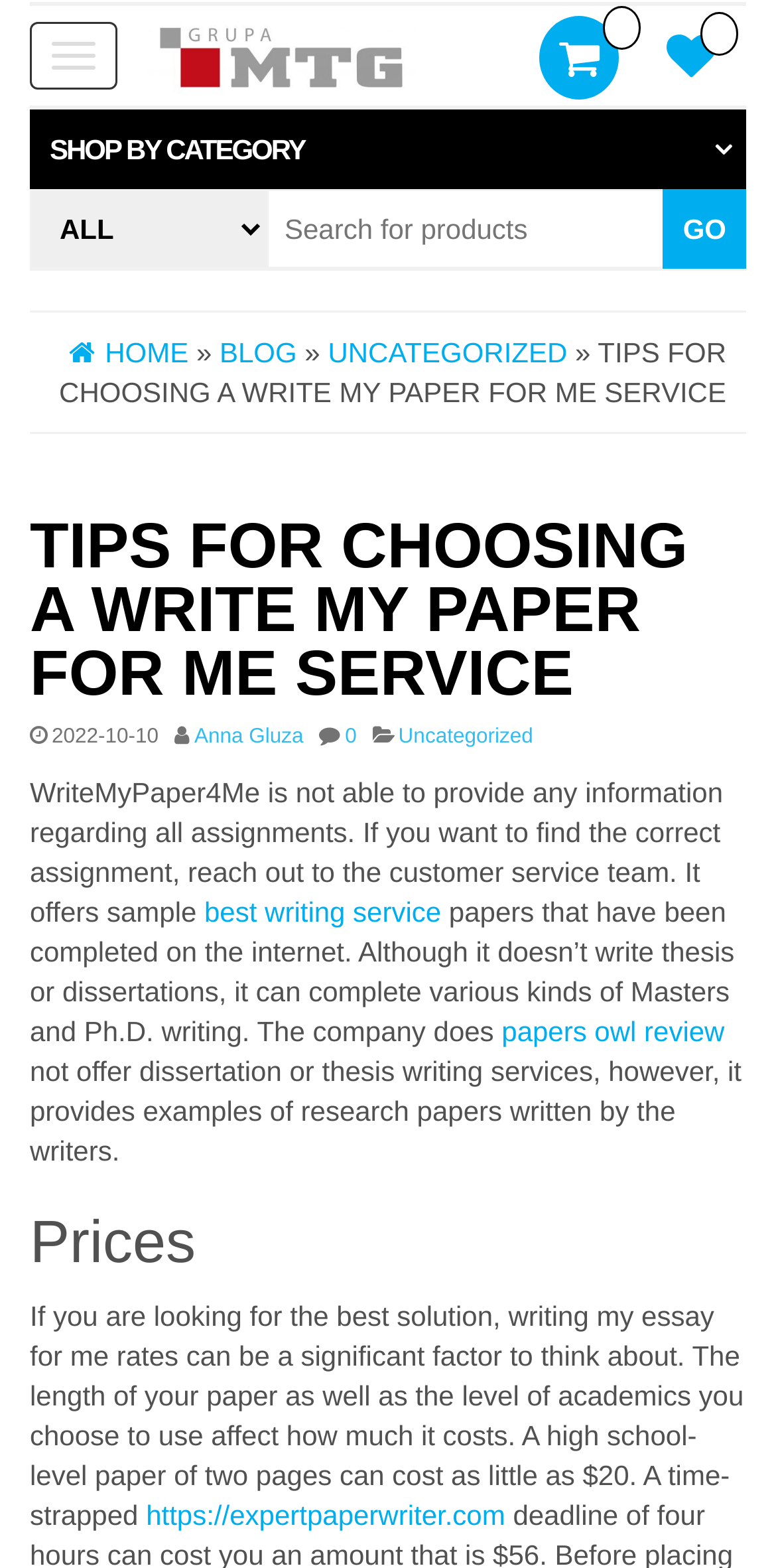Can you extract the headline from the webpage for me?

TIPS FOR CHOOSING A WRITE MY PAPER FOR ME SERVICE